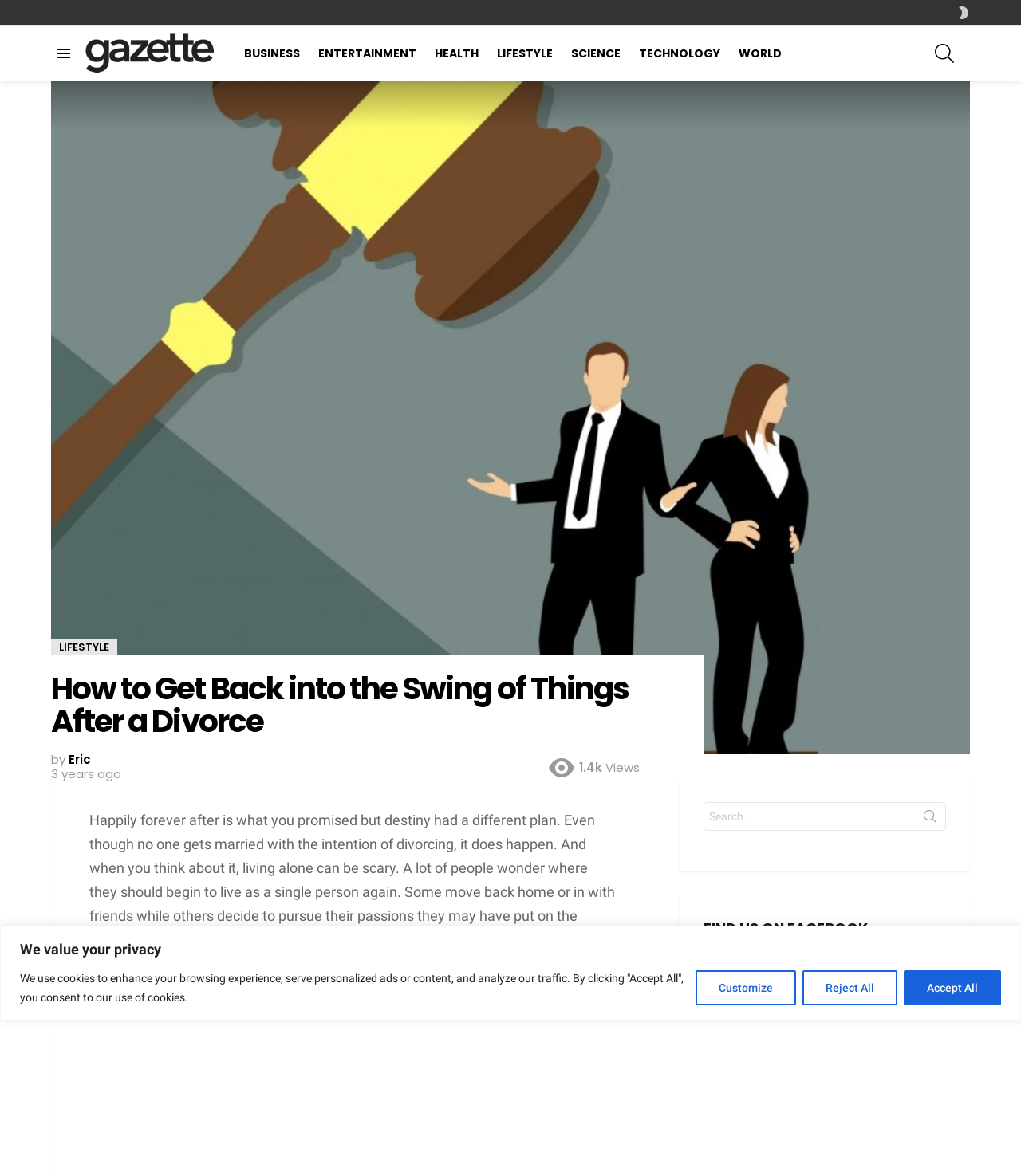Pinpoint the bounding box coordinates for the area that should be clicked to perform the following instruction: "Switch skin".

[0.937, 0.0, 0.95, 0.022]